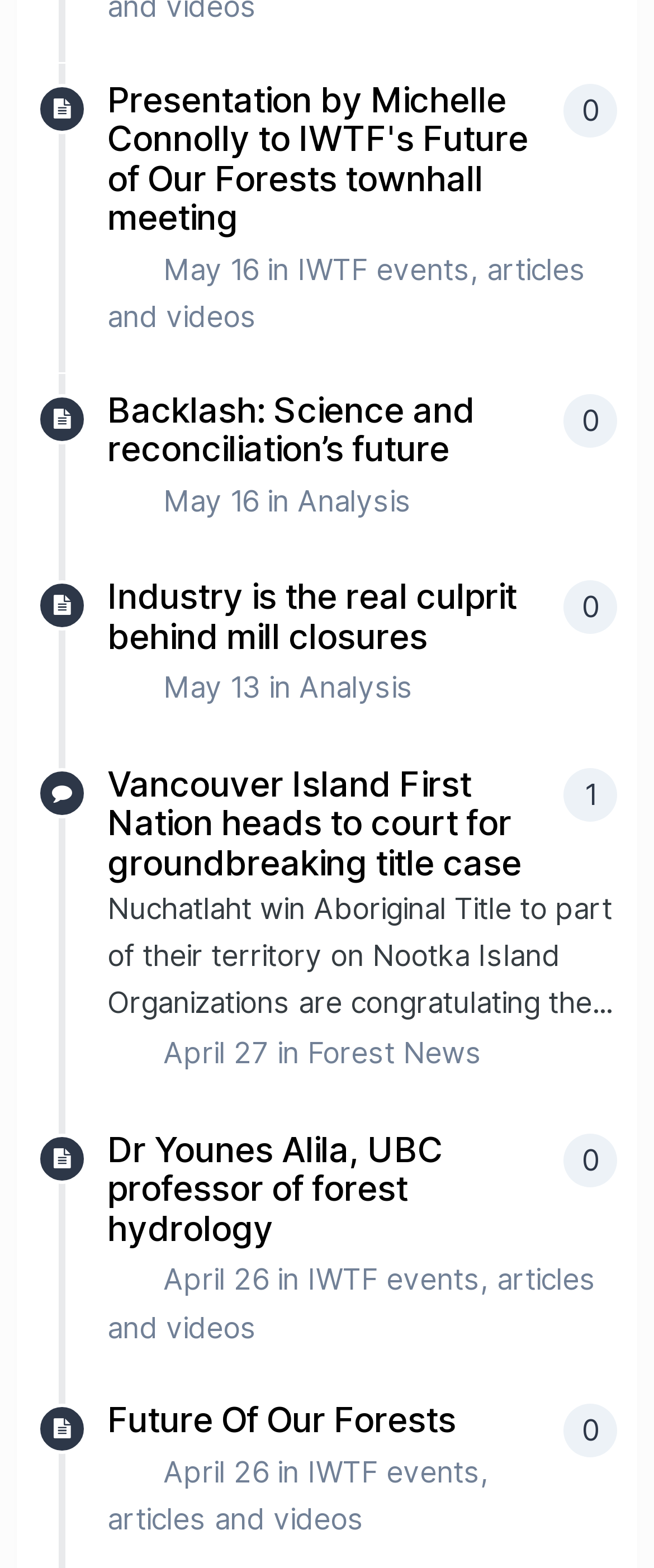Locate the bounding box coordinates of the area where you should click to accomplish the instruction: "View Dr Younes Alila, UBC professor of forest hydrology".

[0.164, 0.72, 0.677, 0.797]